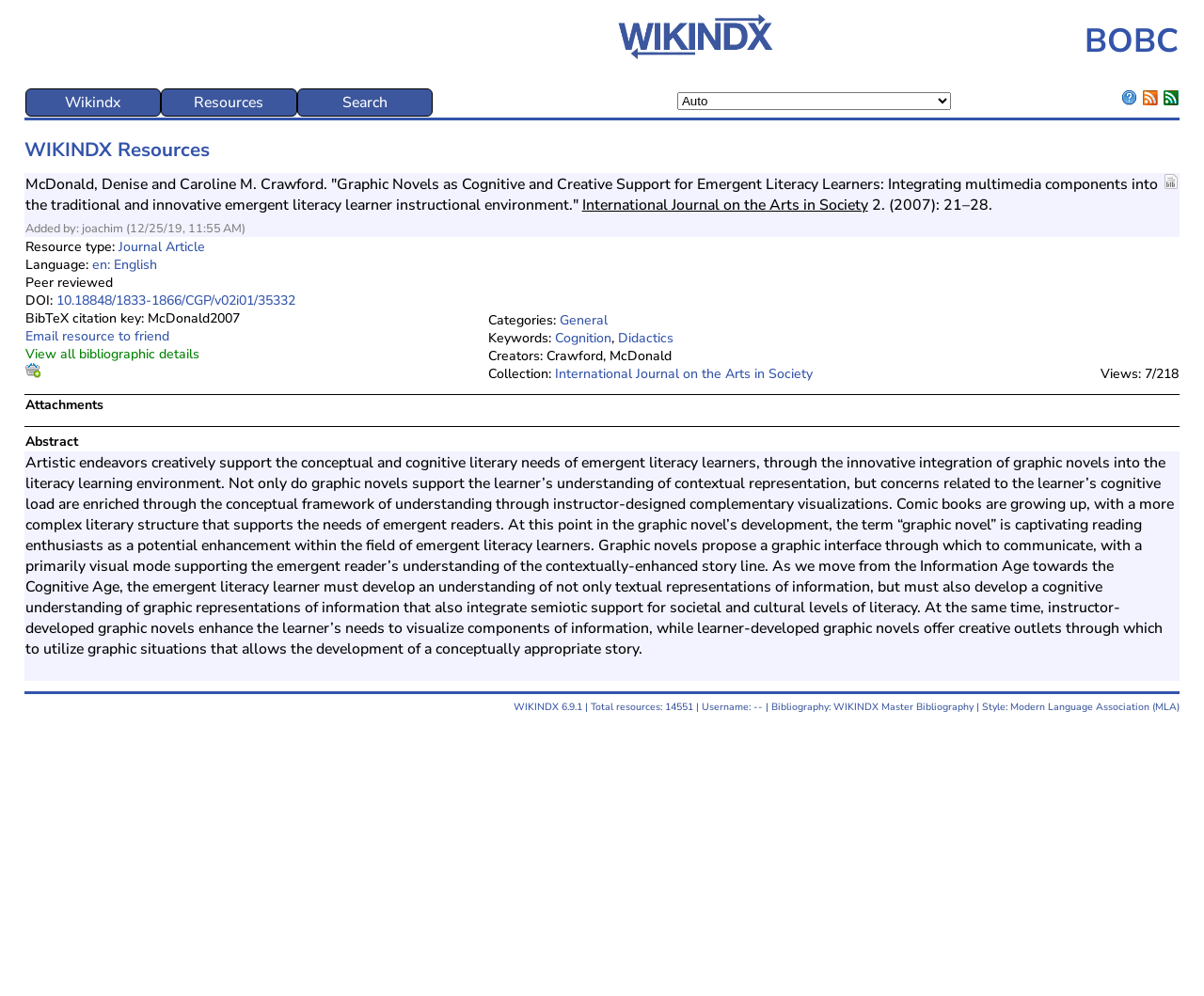Give a detailed account of the webpage, highlighting key information.

The webpage is titled "BOBC" and has a heading "WIKINDX Resources" at the top. Below the heading, there is a table with two rows. The first row contains a link to "Wikindx" and a link to "Resources". The second row has a dropdown menu labeled "Auto" and three links to "Subscribe to RSS feed", "Subscribe to Atom feed", and an image.

Underneath the table, there is a section with a heading "McDonald, Denise and Caroline M. Crawford. "Graphic Novels as Cognitive and Creative Support for Emergent Literacy Learners: Integrating multimedia components into the traditional and innovative emergent literacy learner instructional environment." International Journal on the Arts in Society 2. (2007): 21–28." This section has two columns. The left column contains a long abstract about graphic novels and their role in emergent literacy learners. The right column has a link to the article and an image.

Below this section, there is another table with three rows. The first row has a link to "Journal Article", a link to "en: English", and some text about the article being peer-reviewed. The second row has links to "Categories", "General", "Cognition", "Didactics", and "Creators: Crawford, McDonald". The third row has some text about the article's views.

Underneath the table, there is a section with a heading "Attachments". Below this section, there is another table with two rows. The first row has a link to "Abstract", and the second row has a long text about graphic novels and their role in emergent literacy learners.

At the bottom of the page, there is a link to "WIKINDX" and some text about the total resources, username, bibliography, and style.